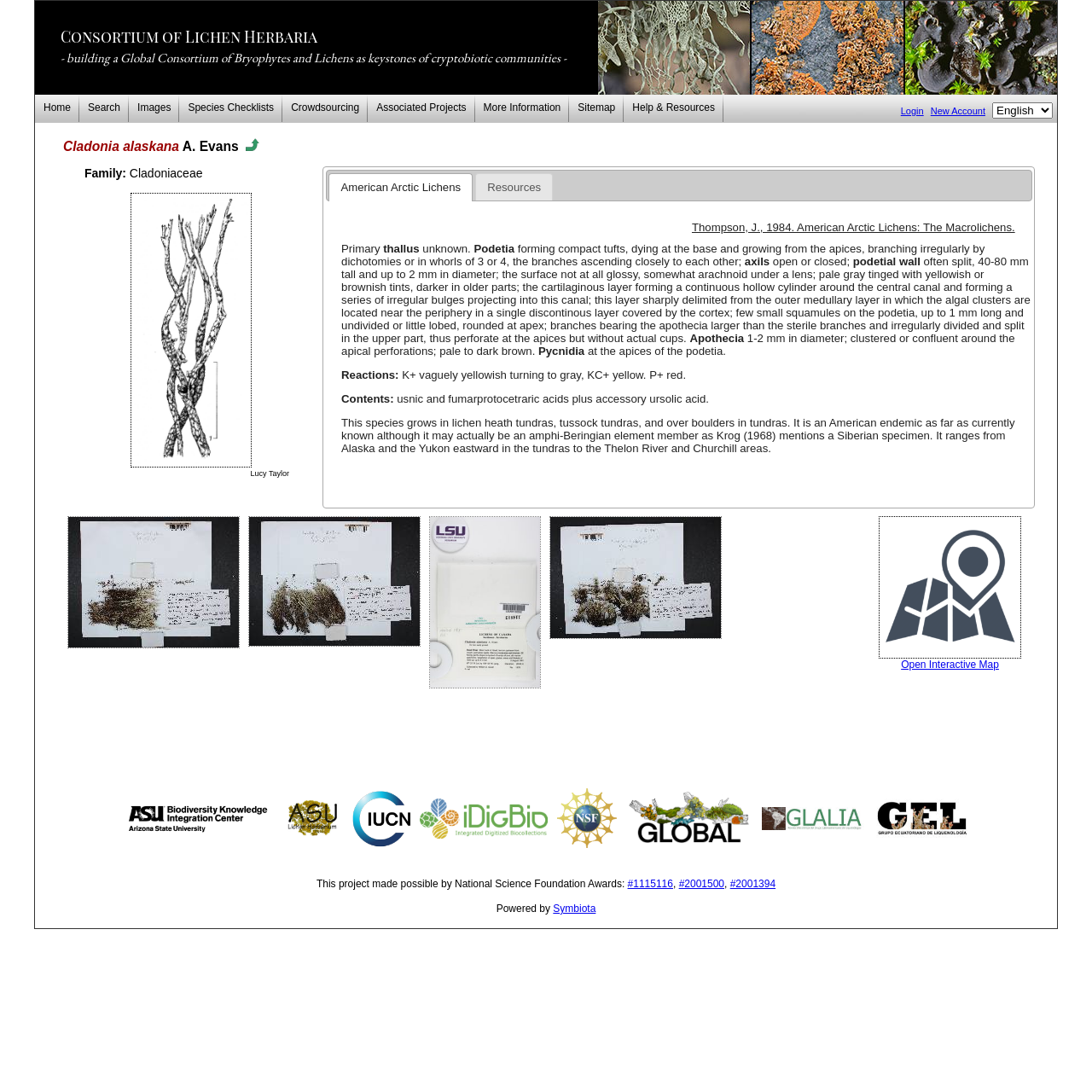Given the element description alt="Julie Gartha", specify the bounding box coordinates of the corresponding UI element in the format (top-left x, top-left y, bottom-right x, bottom-right y). All values must be between 0 and 1.

None